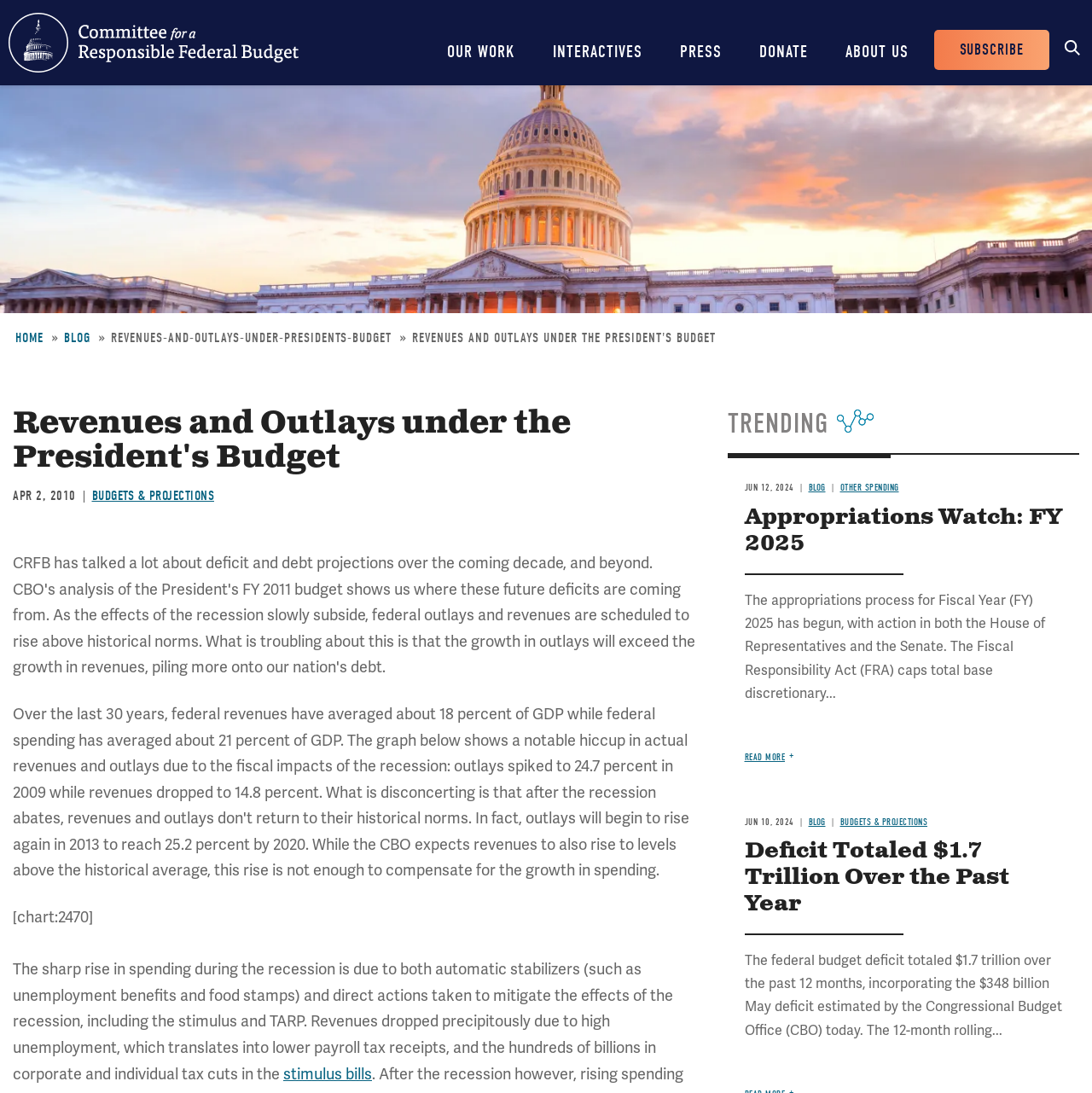What is the name of the committee?
Relying on the image, give a concise answer in one word or a brief phrase.

Committee for a Responsible Federal Budget